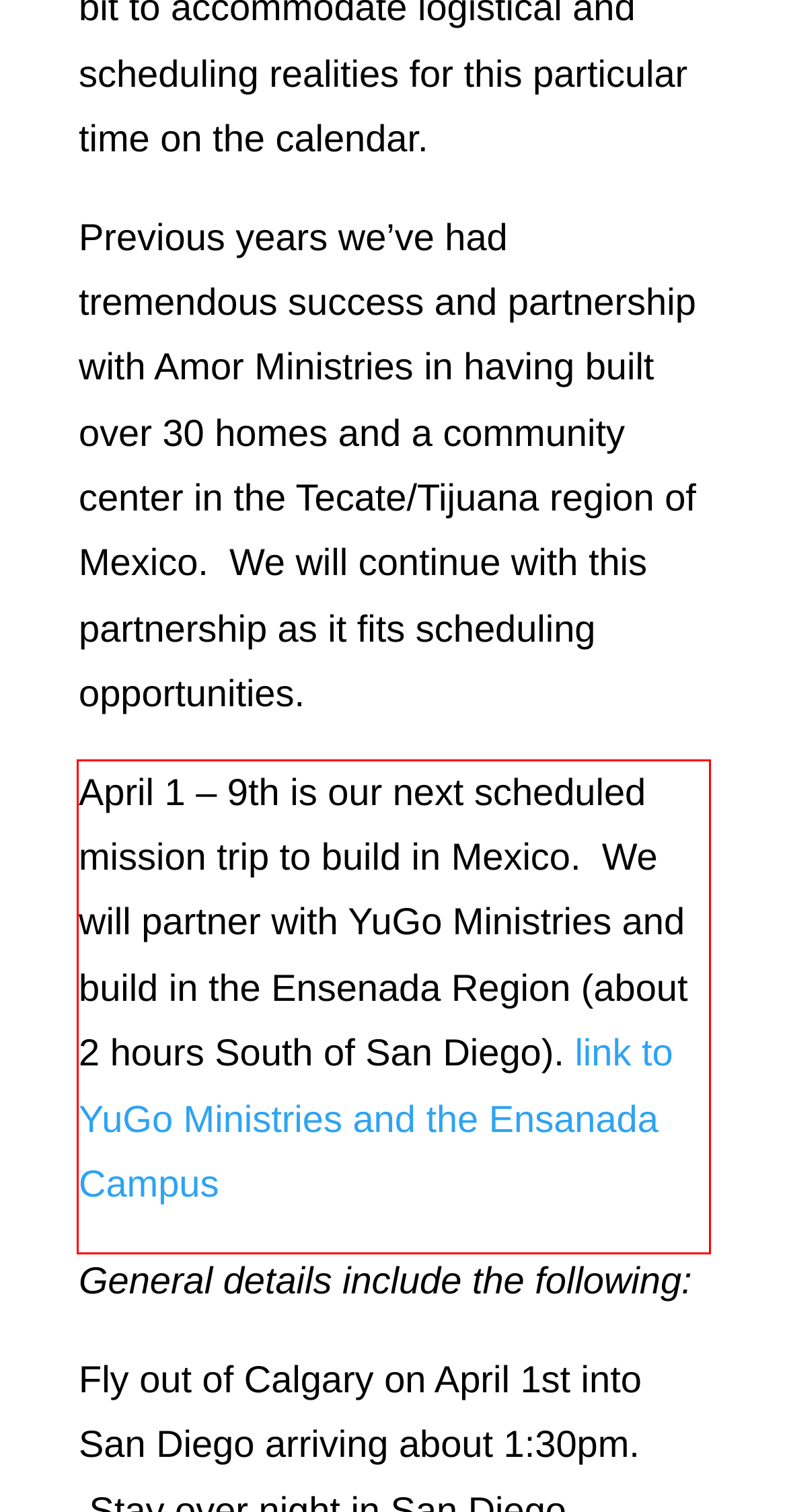Given the screenshot of the webpage, identify the red bounding box, and recognize the text content inside that red bounding box.

April 1 – 9th is our next scheduled mission trip to build in Mexico. We will partner with YuGo Ministries and build in the Ensenada Region (about 2 hours South of San Diego). link to YuGo Ministries and the Ensanada Campus